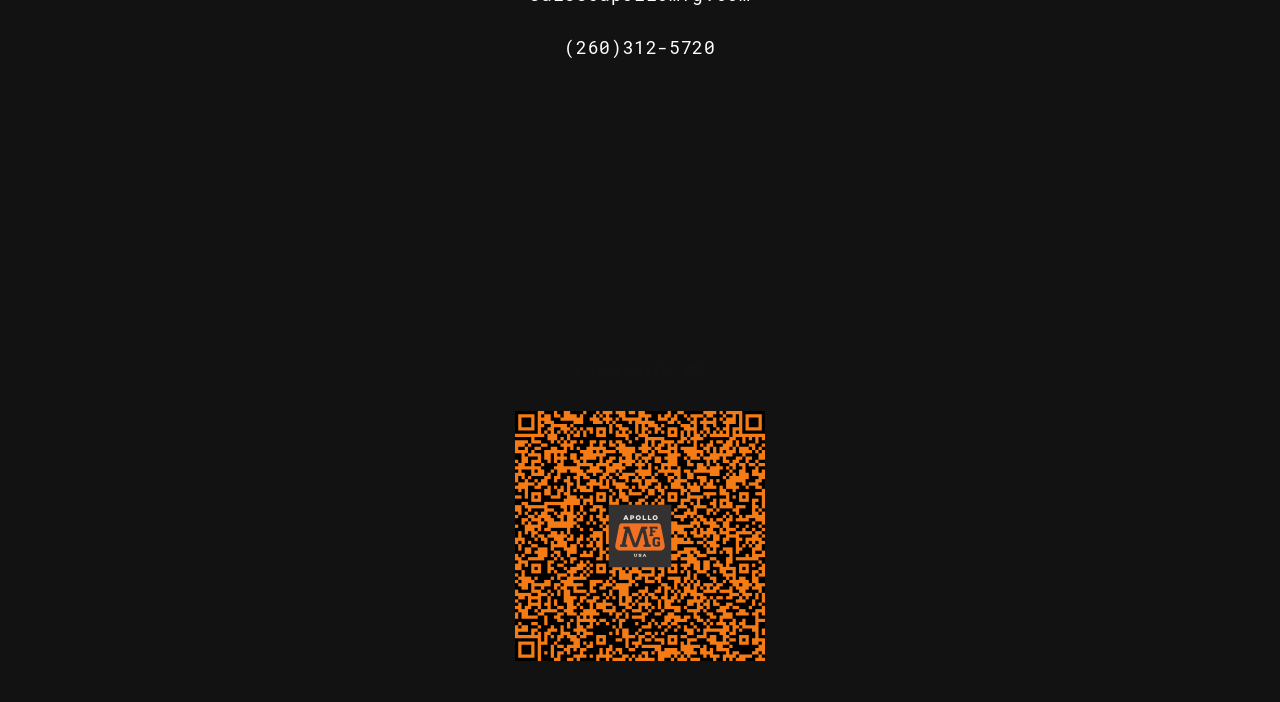Can you show the bounding box coordinates of the region to click on to complete the task described in the instruction: "Contact Apollo MFG"?

[0.549, 0.34, 0.602, 0.393]